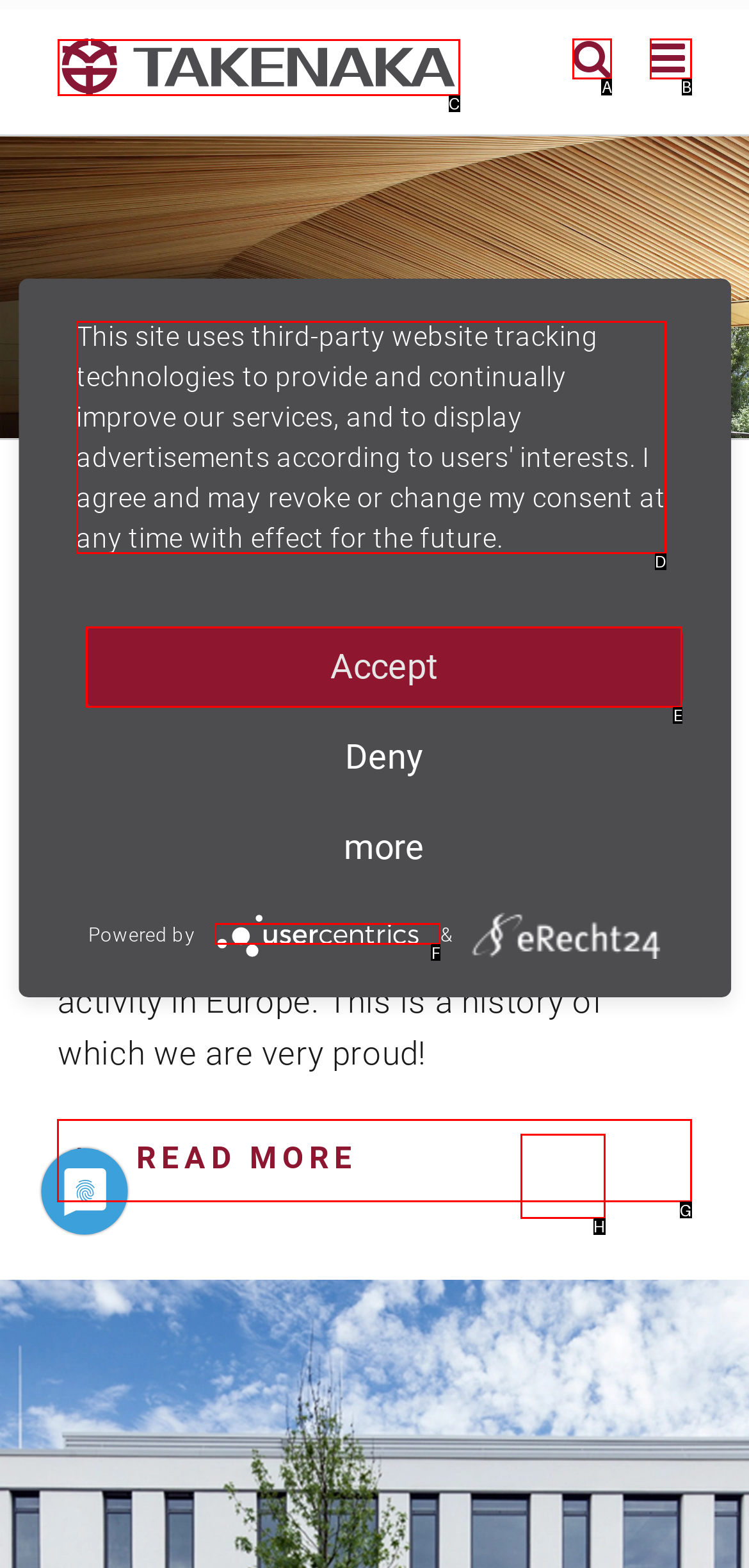Determine the letter of the element you should click to carry out the task: Click the company logo
Answer with the letter from the given choices.

C